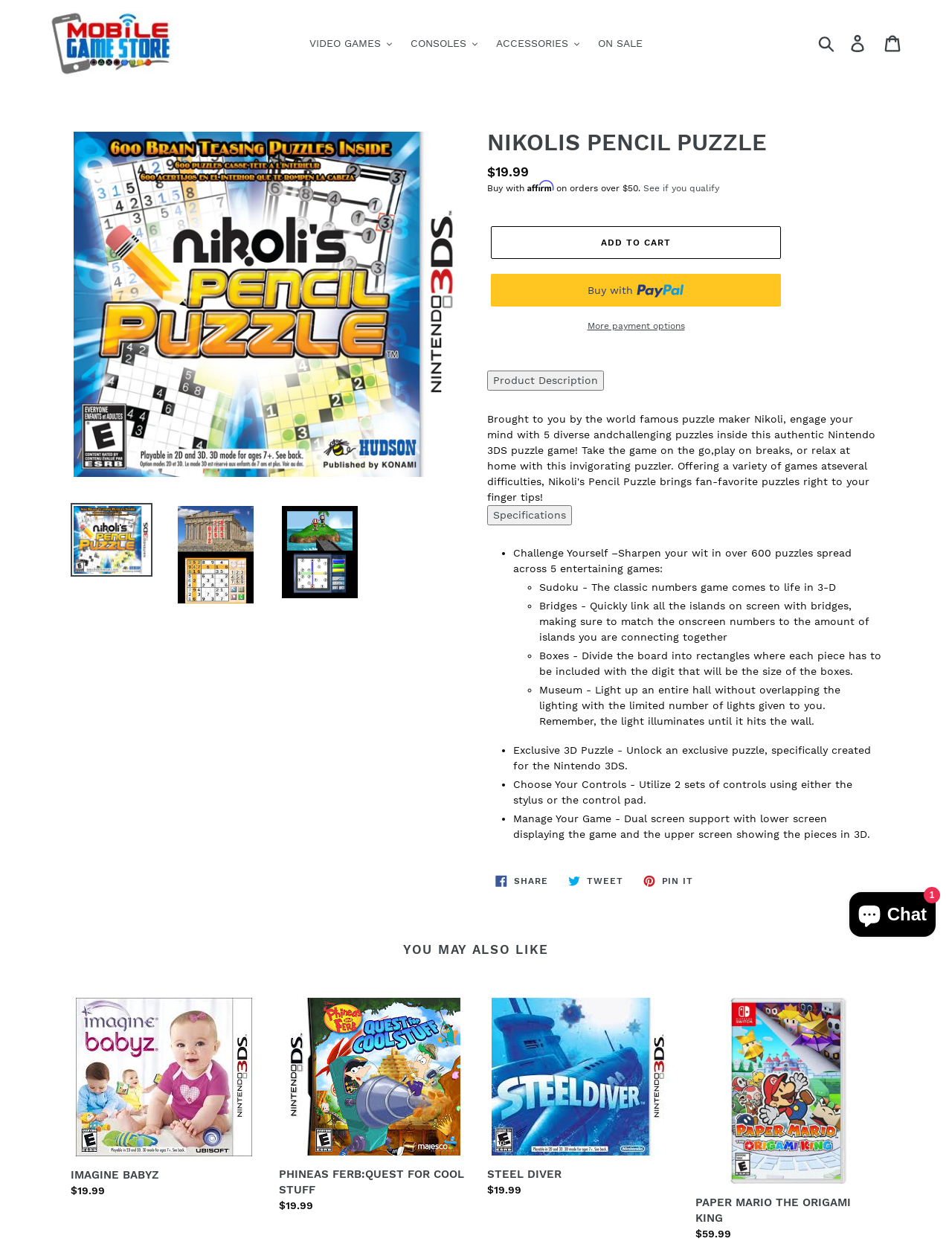Could you indicate the bounding box coordinates of the region to click in order to complete this instruction: "Add to cart".

[0.516, 0.181, 0.82, 0.207]